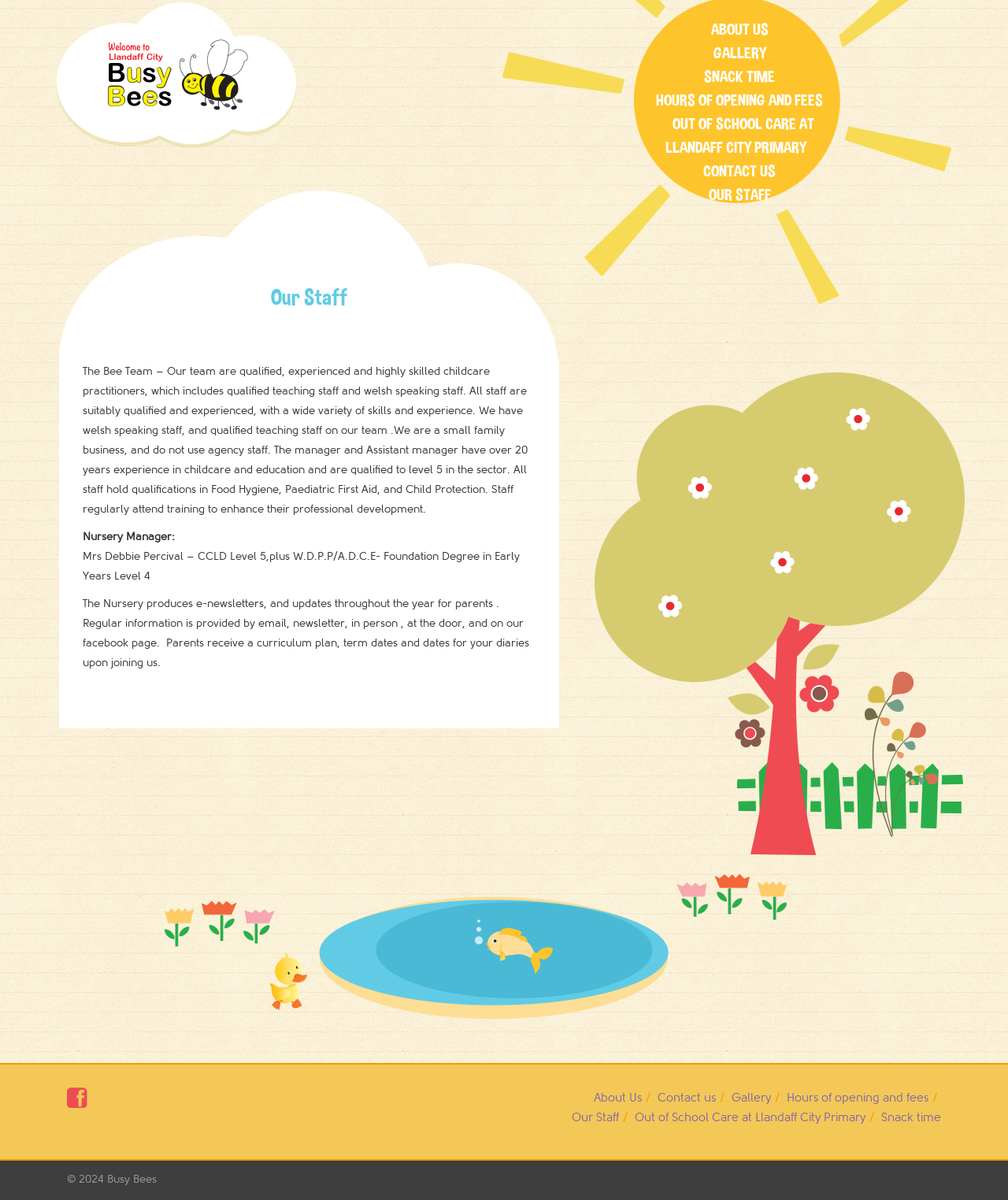Please locate the UI element described by "parent_node: ABOUT US" and provide its bounding box coordinates.

[0.055, 0.0, 0.297, 0.125]